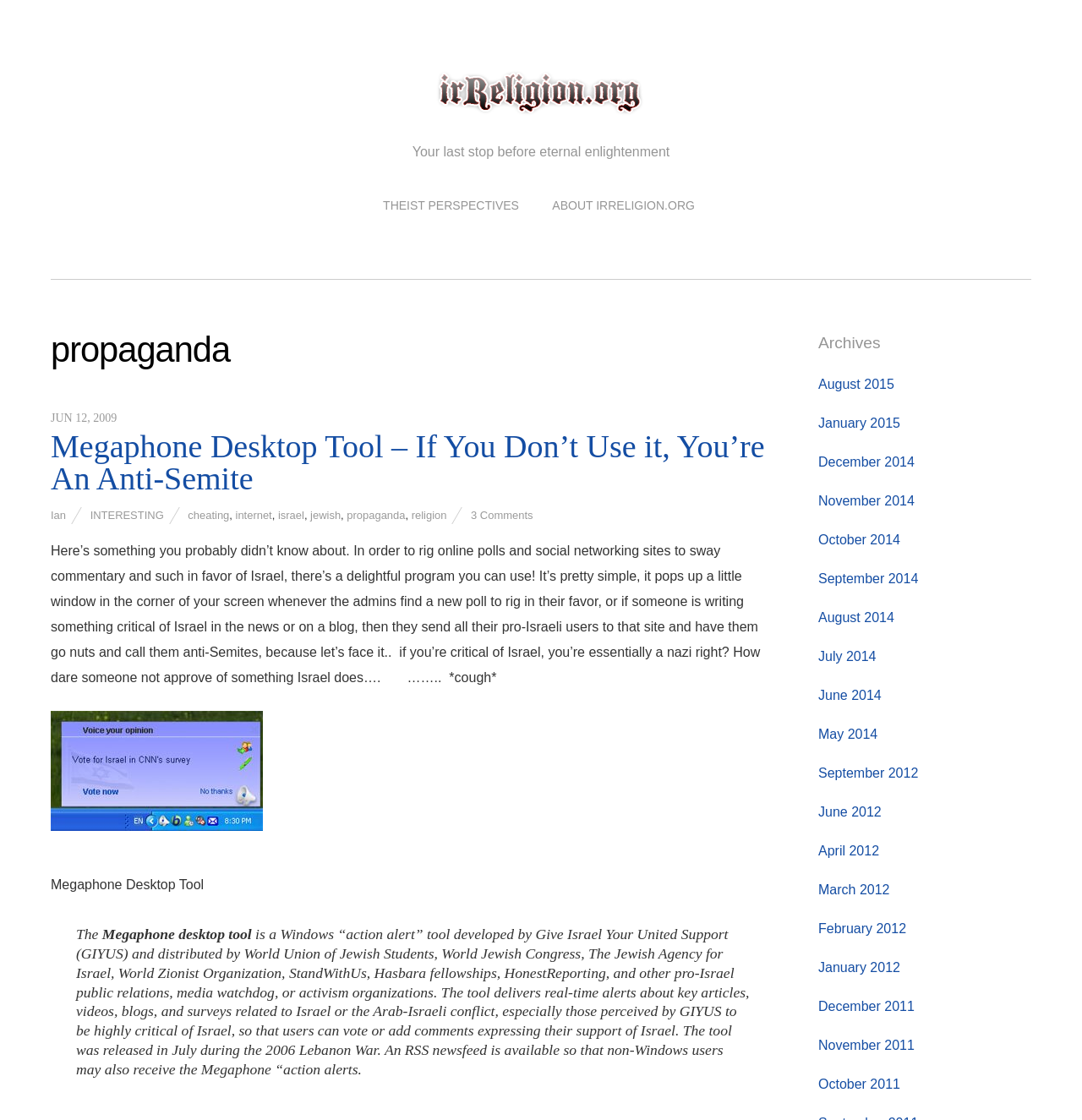Highlight the bounding box coordinates of the element that should be clicked to carry out the following instruction: "Learn more about theist perspectives". The coordinates must be given as four float numbers ranging from 0 to 1, i.e., [left, top, right, bottom].

[0.342, 0.174, 0.491, 0.192]